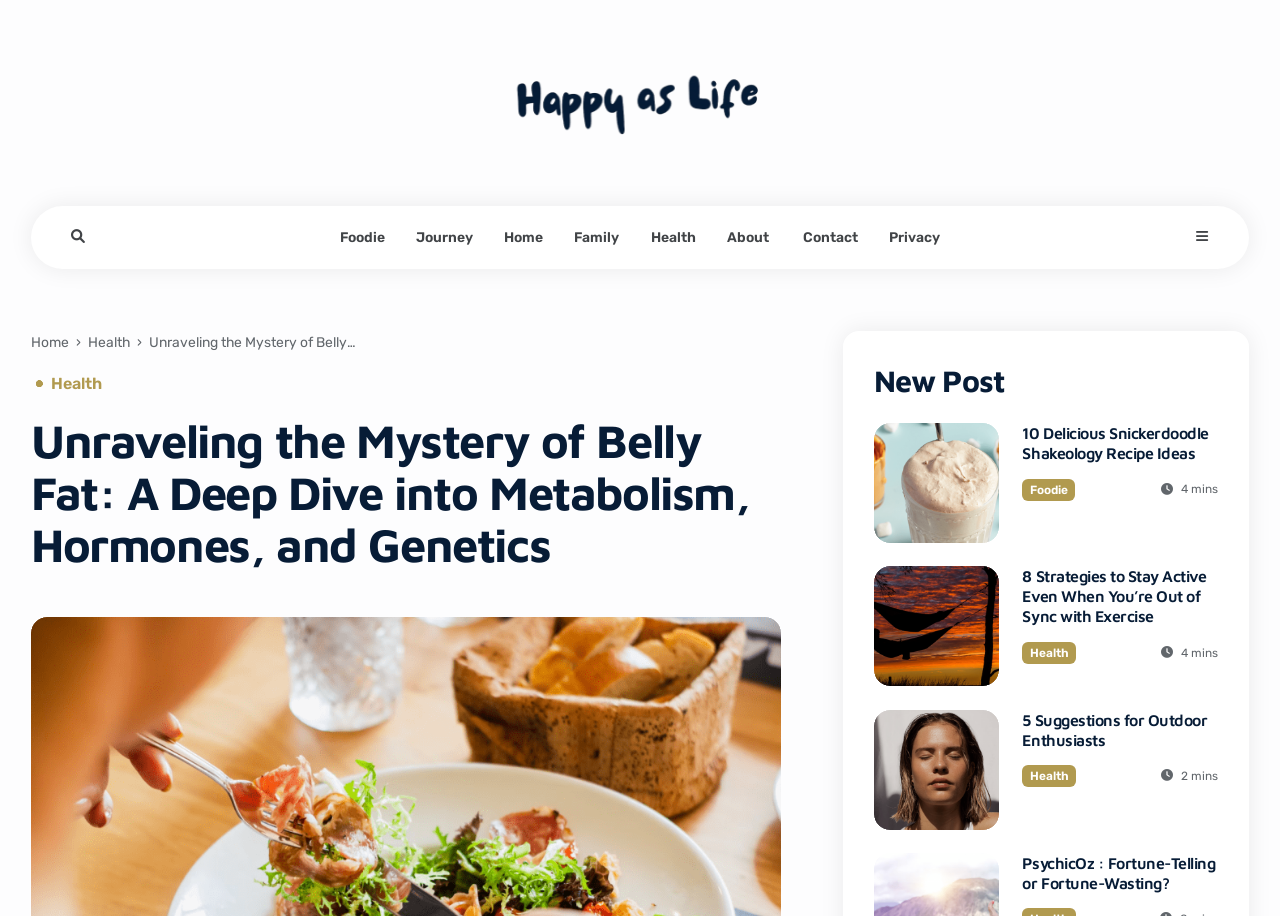Give a short answer using one word or phrase for the question:
How many navigation links are there?

7